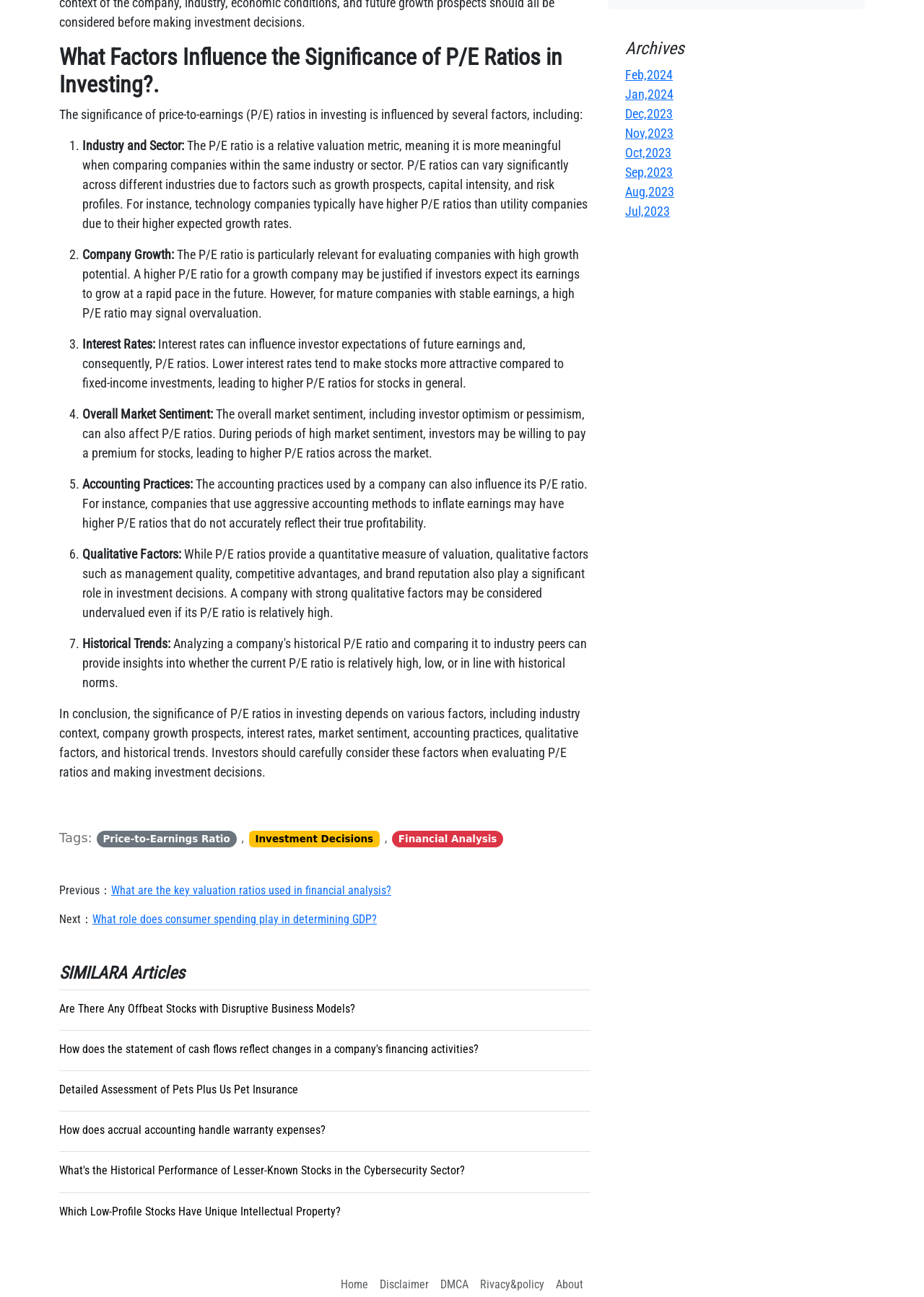Find the bounding box coordinates of the area that needs to be clicked in order to achieve the following instruction: "Click on the link 'Price-to-Earnings Ratio'". The coordinates should be specified as four float numbers between 0 and 1, i.e., [left, top, right, bottom].

[0.104, 0.64, 0.256, 0.653]